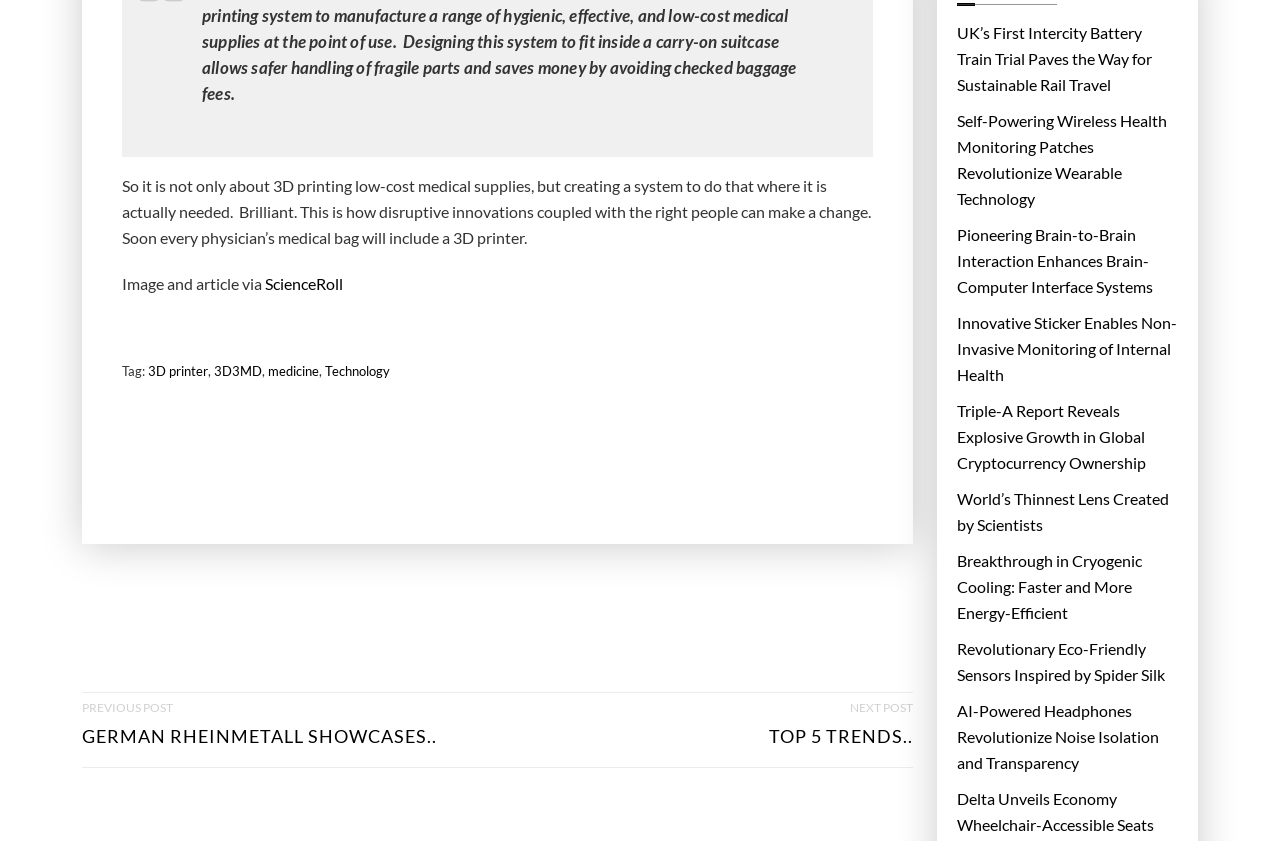Determine the bounding box coordinates for the area that should be clicked to carry out the following instruction: "Go to the previous post about GERMAN RHEINMETALL SHOWCASES".

[0.064, 0.824, 0.341, 0.913]